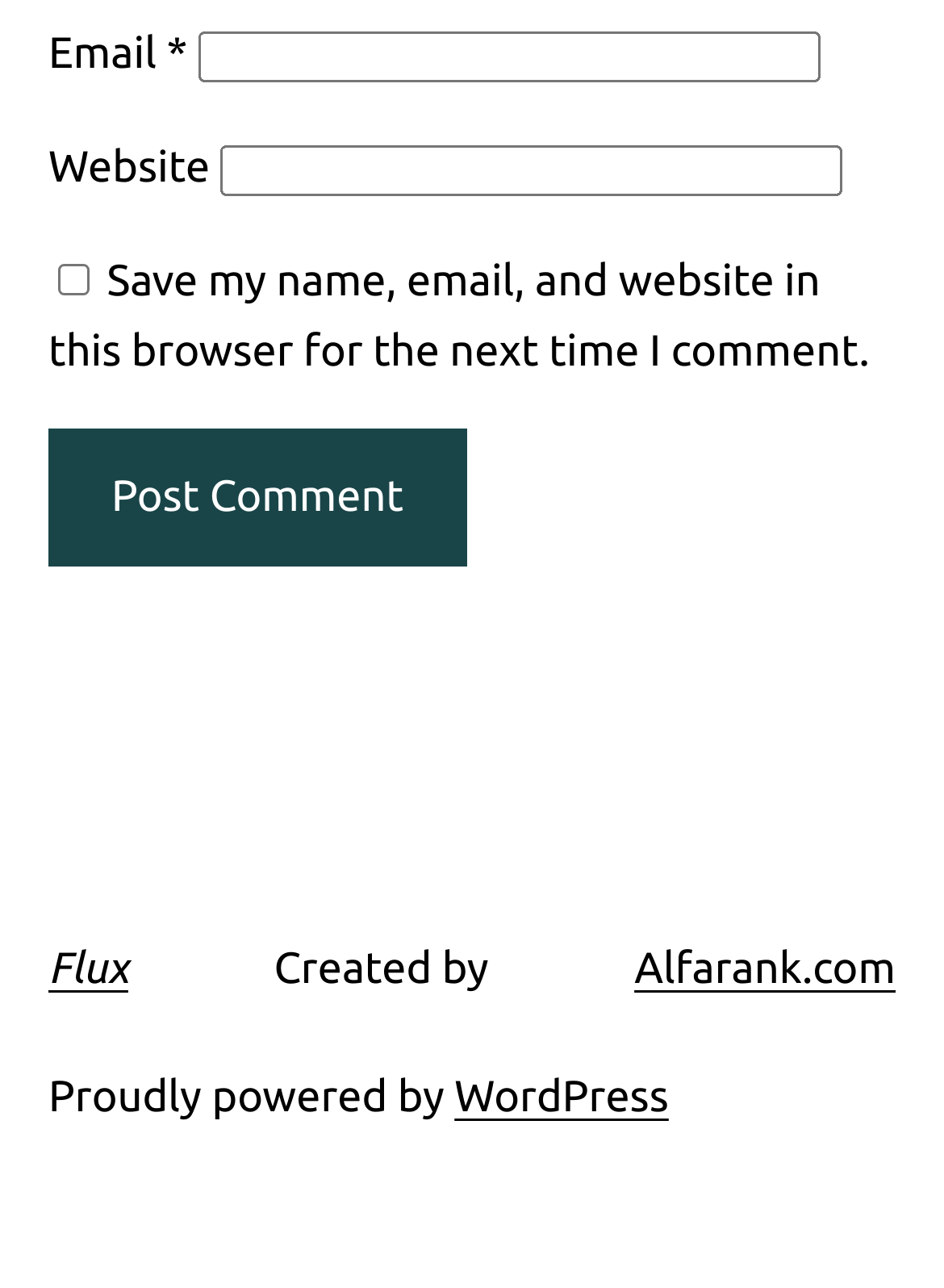Use a single word or phrase to answer the question:
What is the purpose of the checkbox?

Save comment information